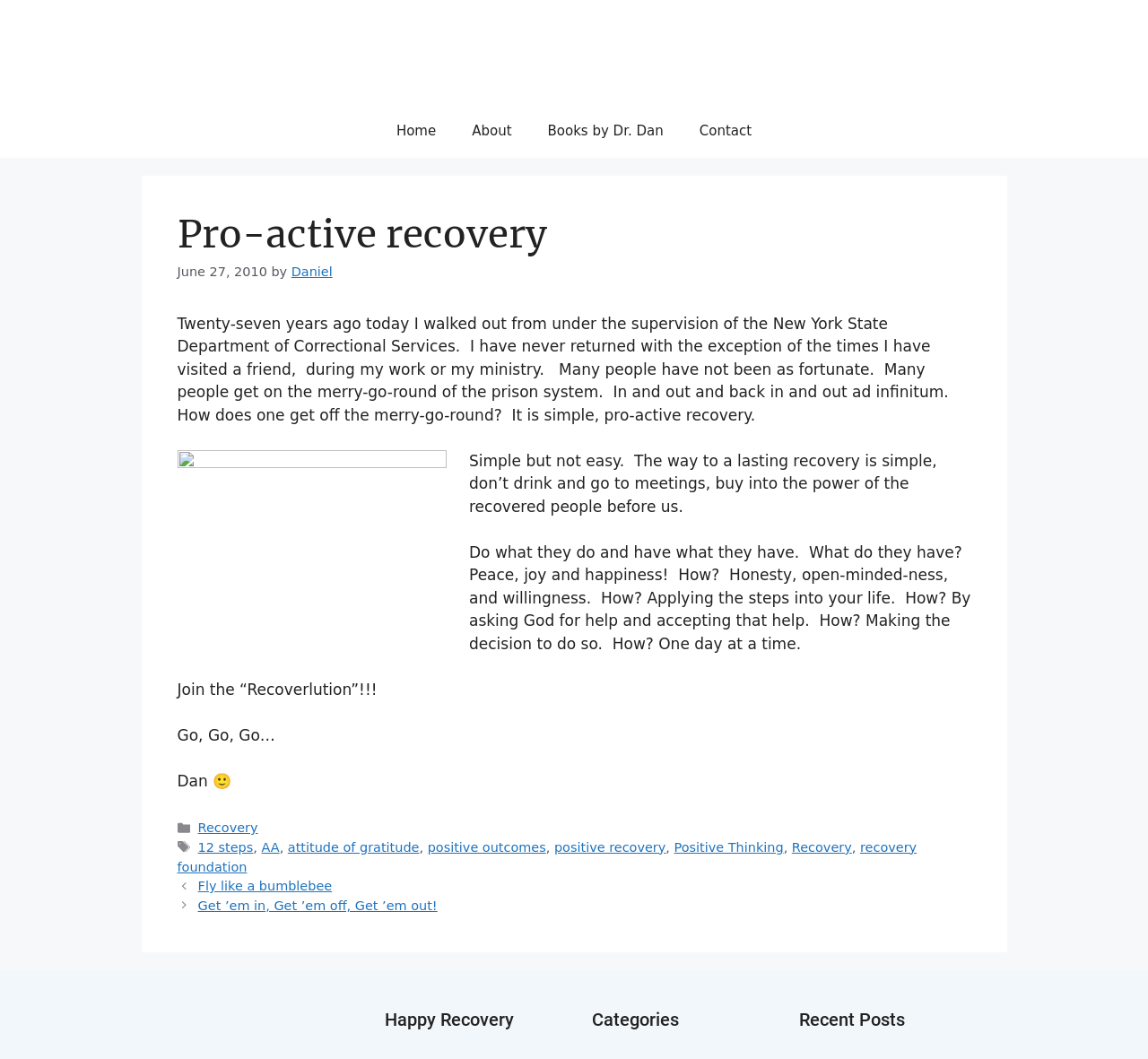Locate the bounding box coordinates of the region to be clicked to comply with the following instruction: "Learn about media formulation development". The coordinates must be four float numbers between 0 and 1, in the form [left, top, right, bottom].

None